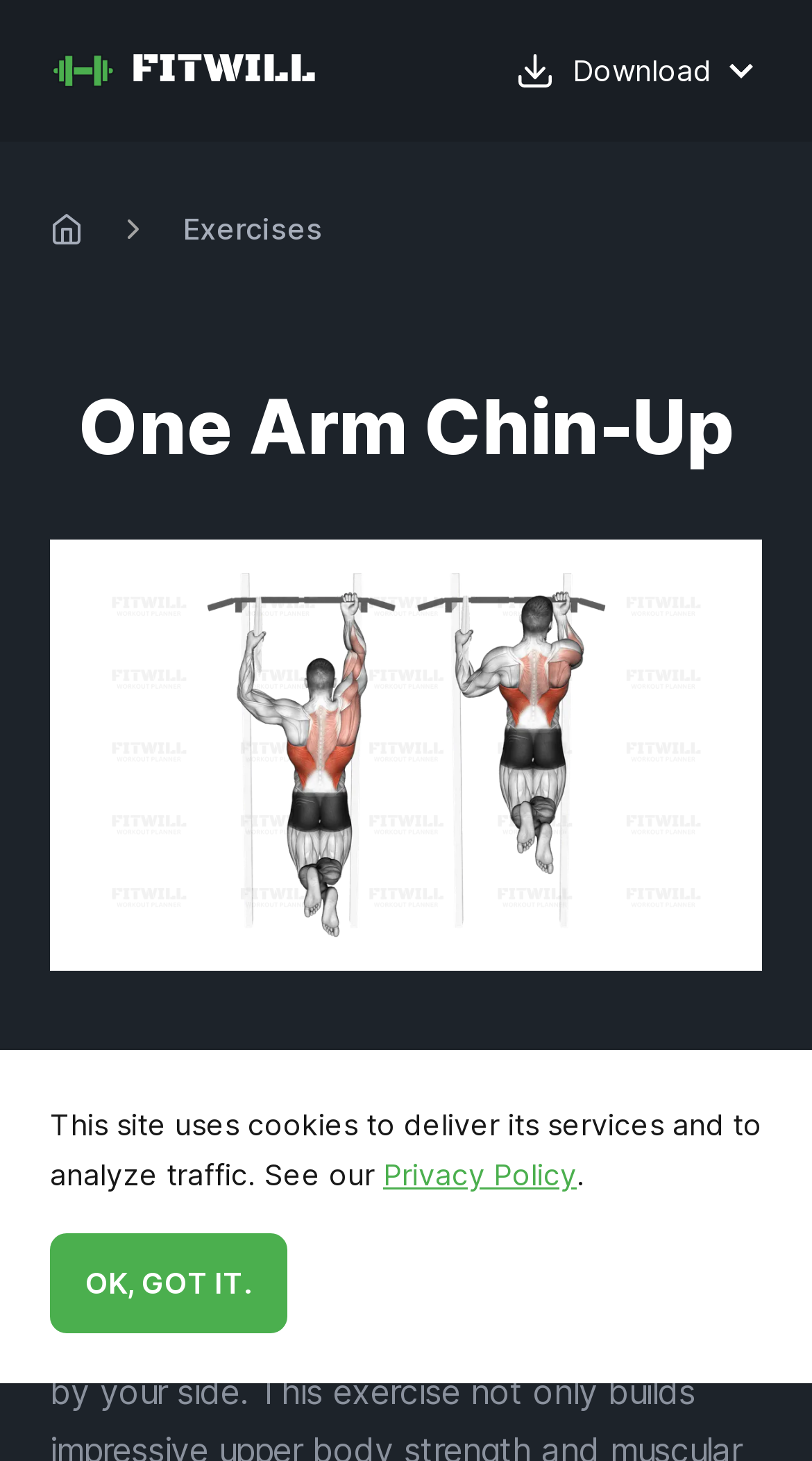From the element description: "Fitwill", extract the bounding box coordinates of the UI element. The coordinates should be expressed as four float numbers between 0 and 1, in the order [left, top, right, bottom].

[0.021, 0.014, 0.431, 0.083]